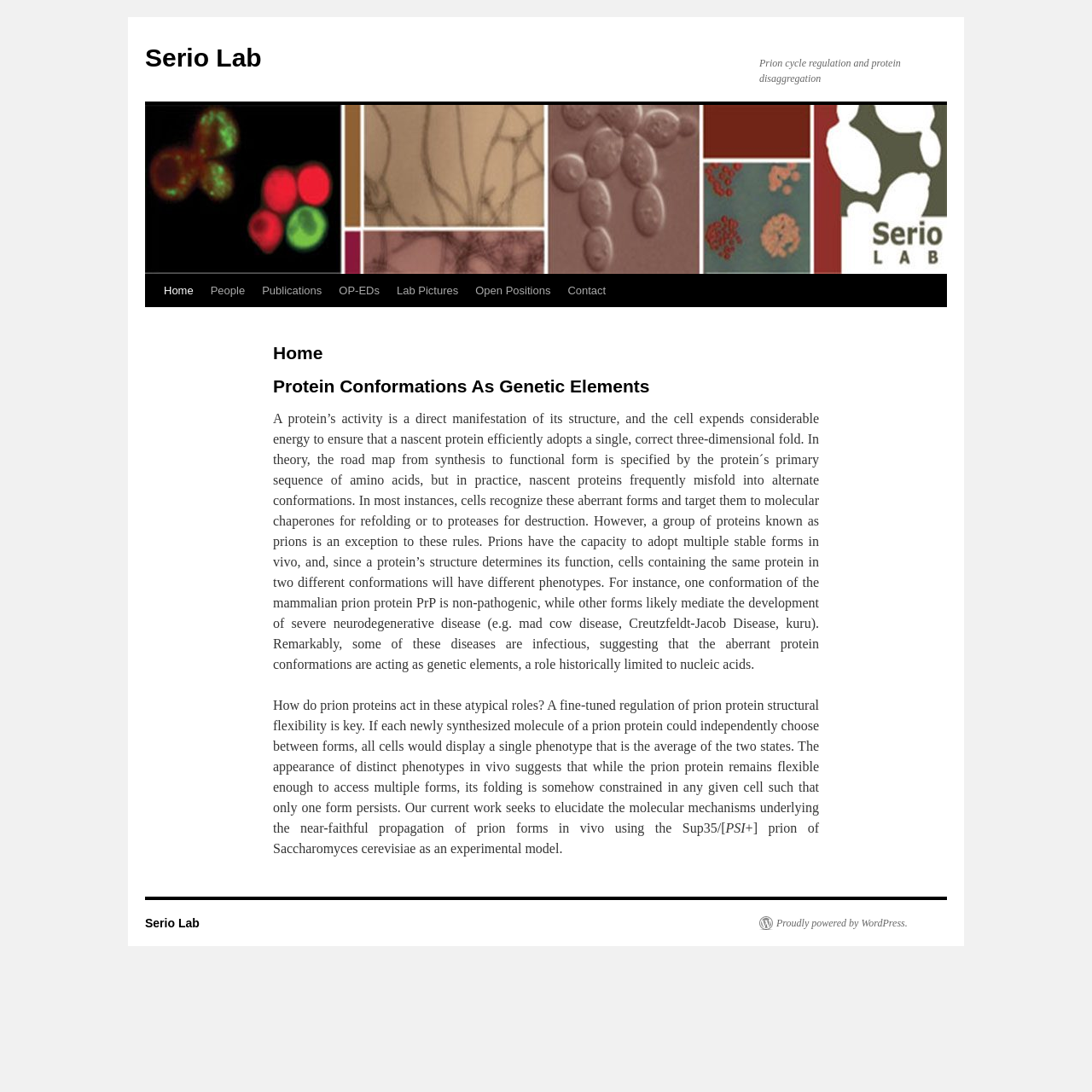Refer to the element description People and identify the corresponding bounding box in the screenshot. Format the coordinates as (top-left x, top-left y, bottom-right x, bottom-right y) with values in the range of 0 to 1.

[0.185, 0.252, 0.232, 0.281]